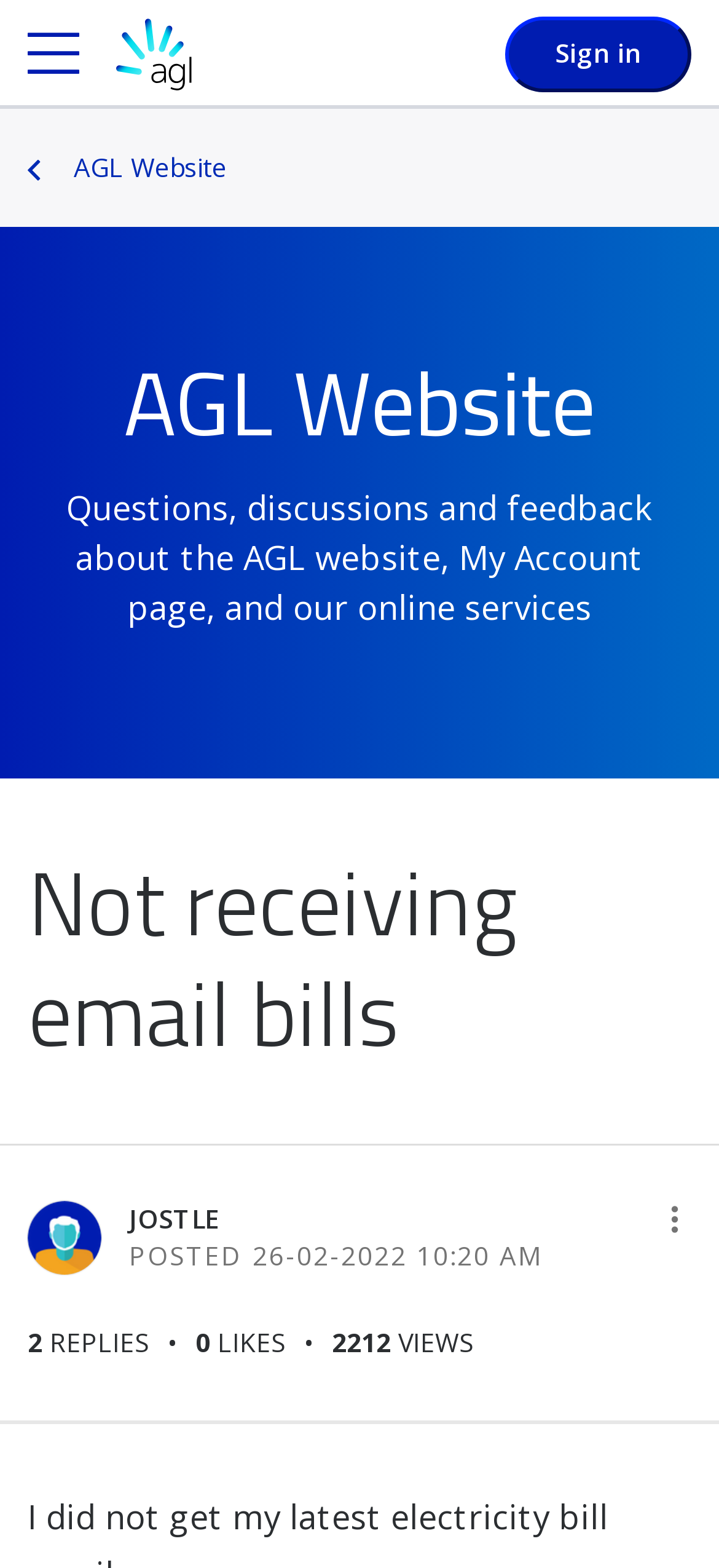Utilize the details in the image to thoroughly answer the following question: Is the 'Sign in' button available on the webpage?

I determined the answer by looking at the top-right corner of the webpage, which contains a link and button with the text 'Sign in'.